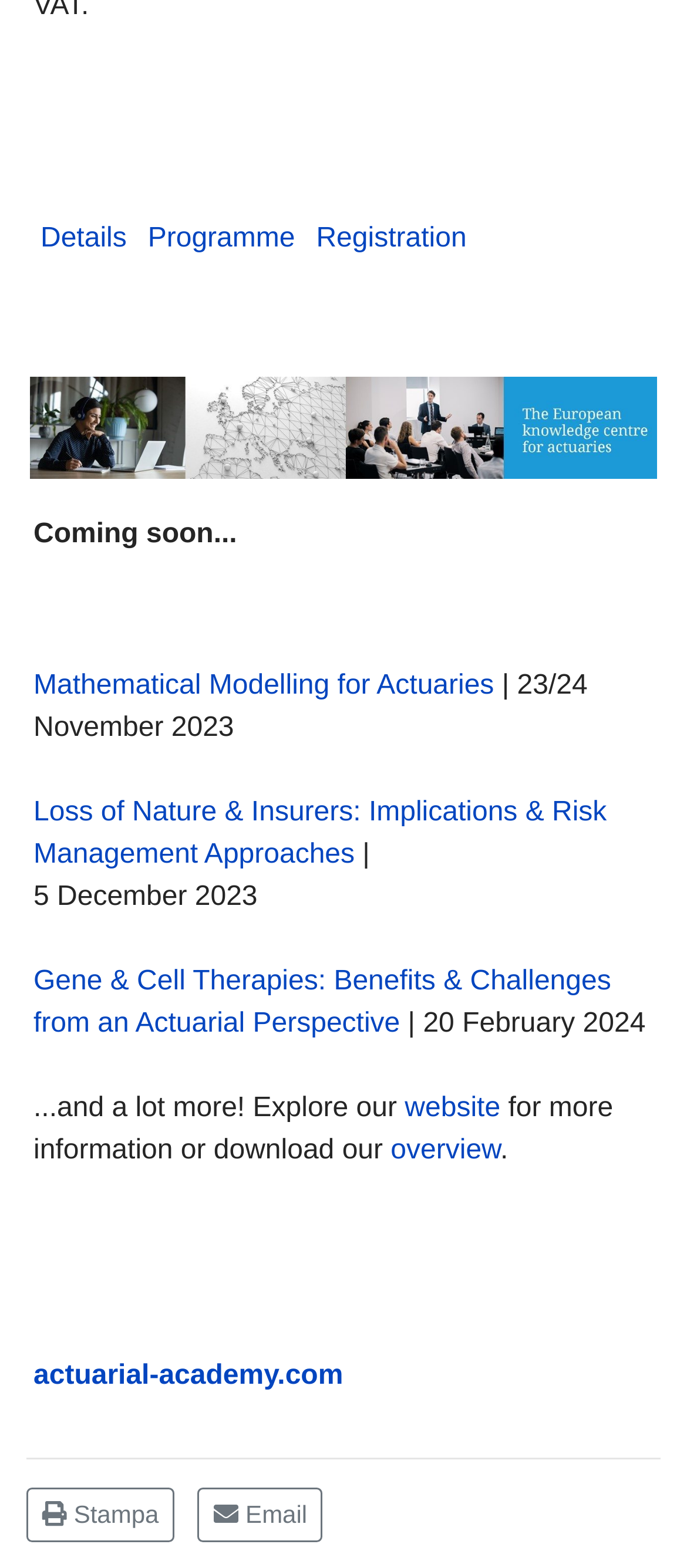Find the bounding box coordinates for the area that must be clicked to perform this action: "Explore the concept of Principles".

None